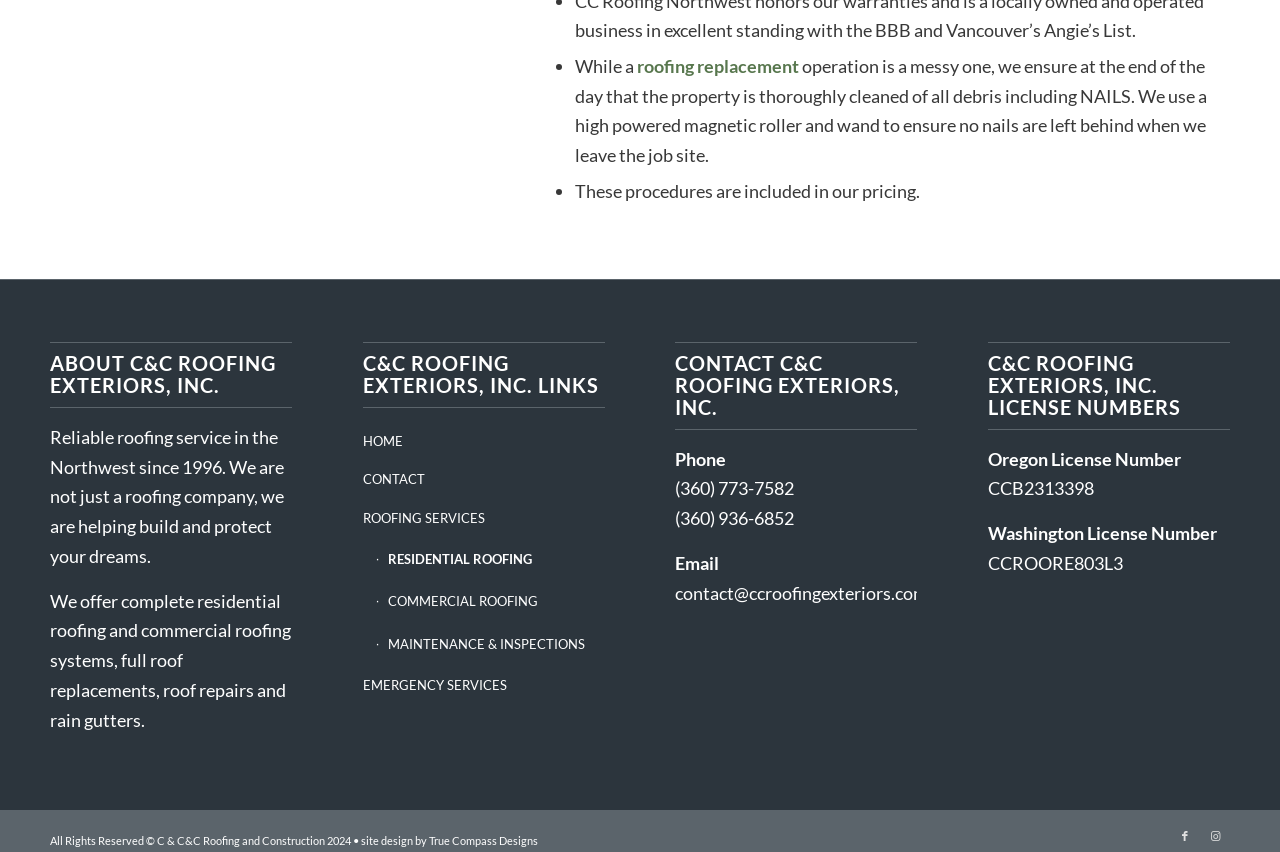Please reply to the following question using a single word or phrase: 
How can I contact C&C Roofing Exteriors, Inc.?

Phone or Email